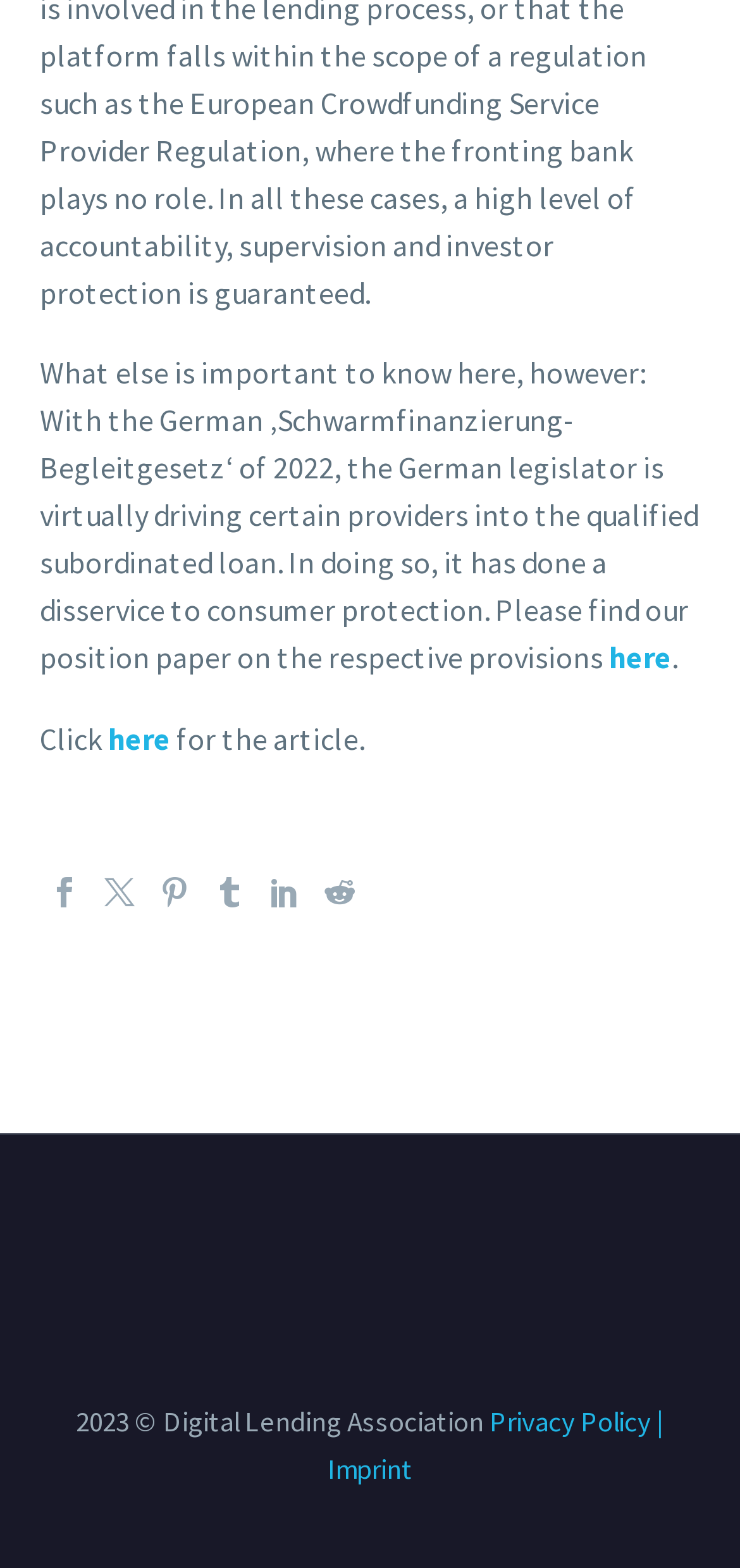How many social media links are available?
Refer to the image and give a detailed answer to the question.

The social media links can be found in the middle of the webpage, and there are 6 links represented by icons, namely , , , , , and .